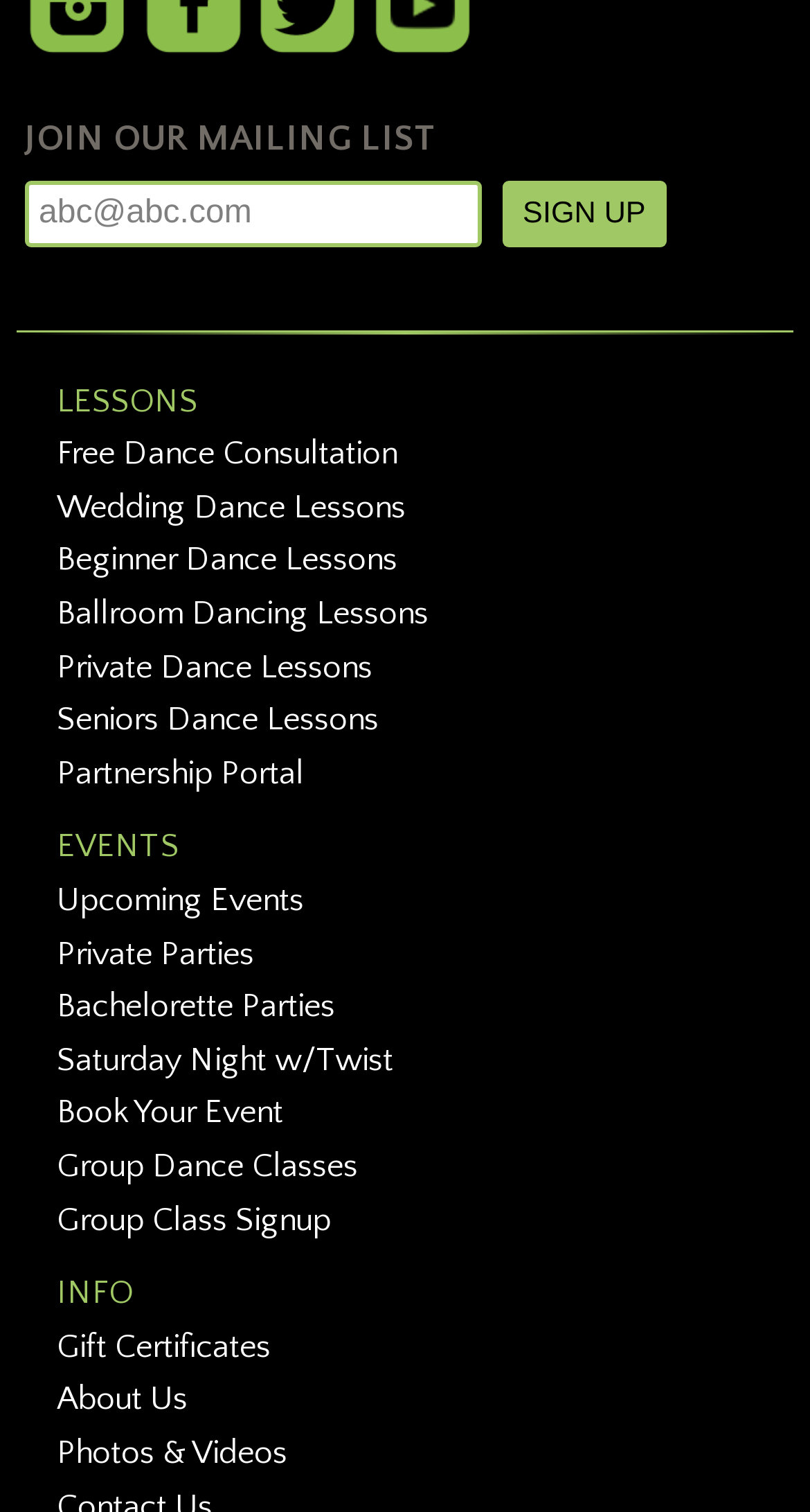Please determine the bounding box coordinates of the element to click in order to execute the following instruction: "View upcoming events". The coordinates should be four float numbers between 0 and 1, specified as [left, top, right, bottom].

[0.07, 0.583, 0.375, 0.607]